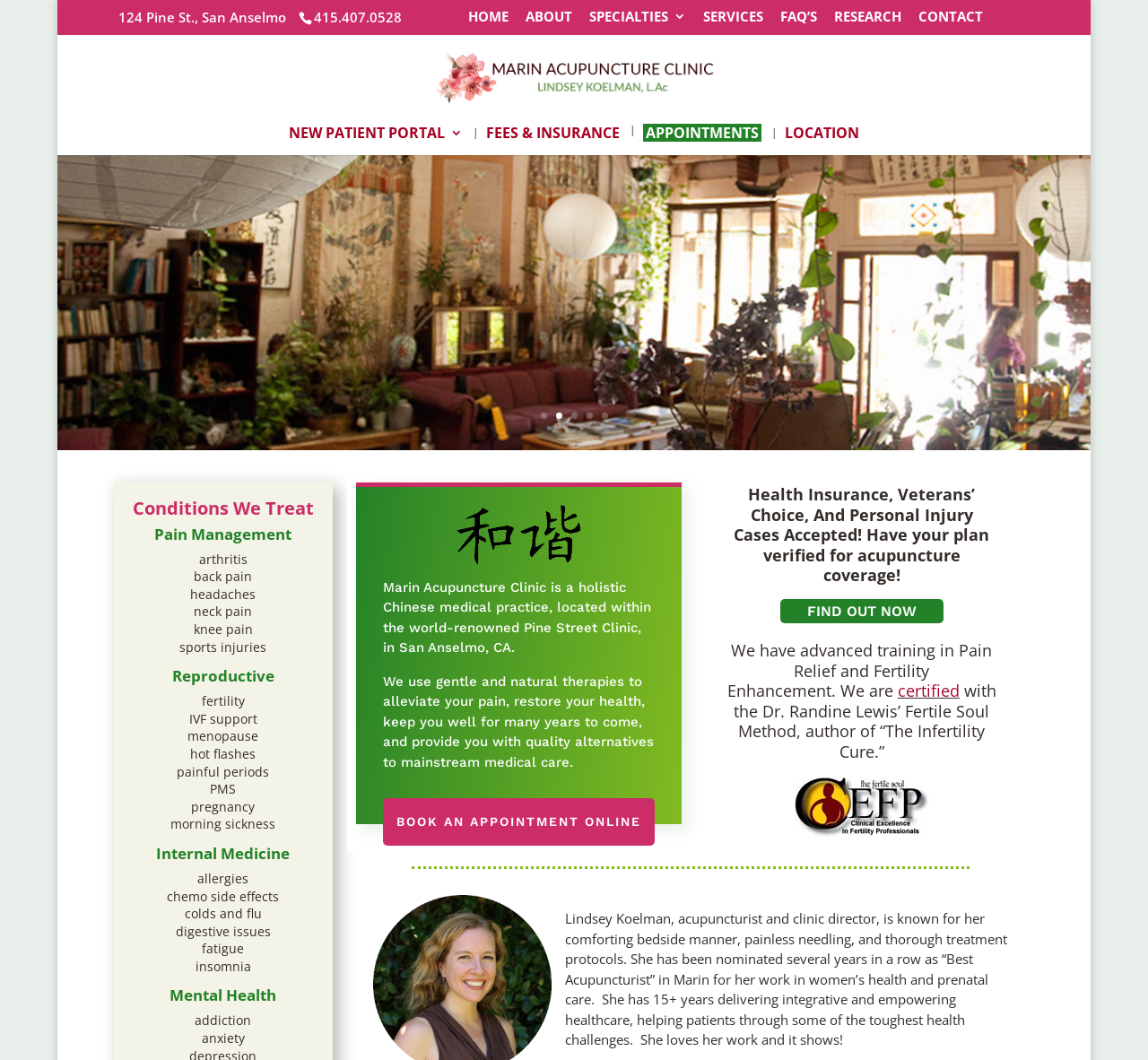Locate the bounding box coordinates of the area to click to fulfill this instruction: "Click the certified link". The bounding box should be presented as four float numbers between 0 and 1, in the order [left, top, right, bottom].

[0.782, 0.641, 0.836, 0.662]